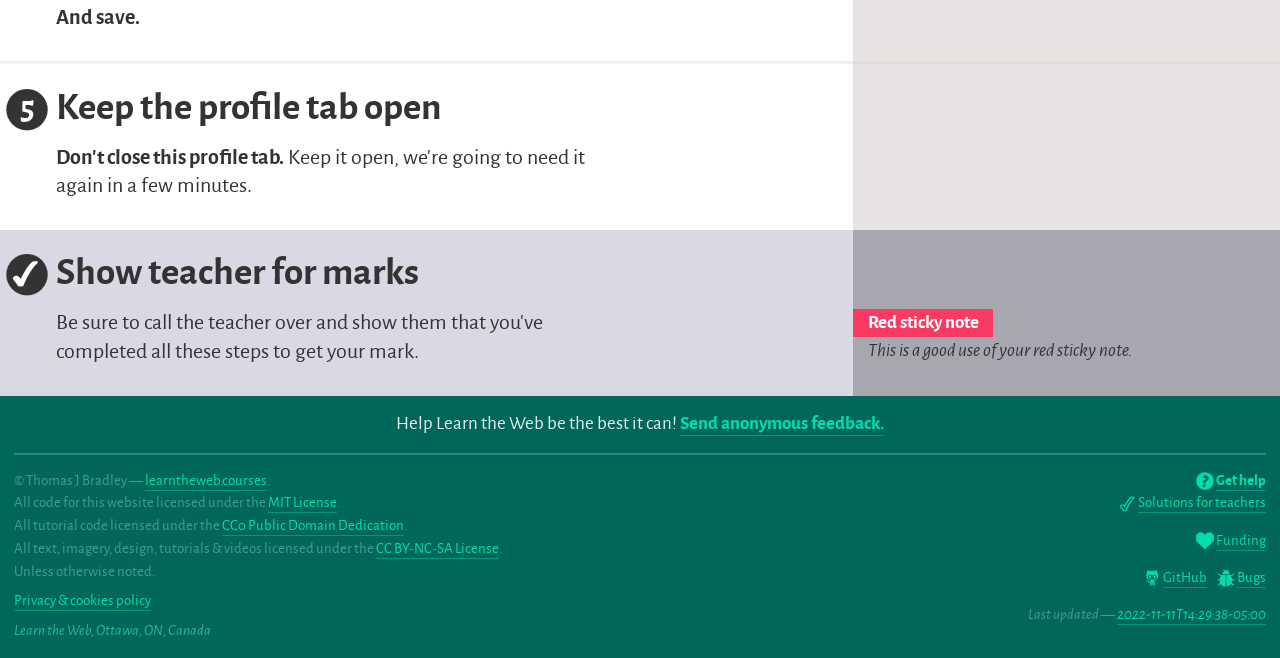Please determine the bounding box coordinates of the section I need to click to accomplish this instruction: "learn about Sparx* CSR initiatives".

None